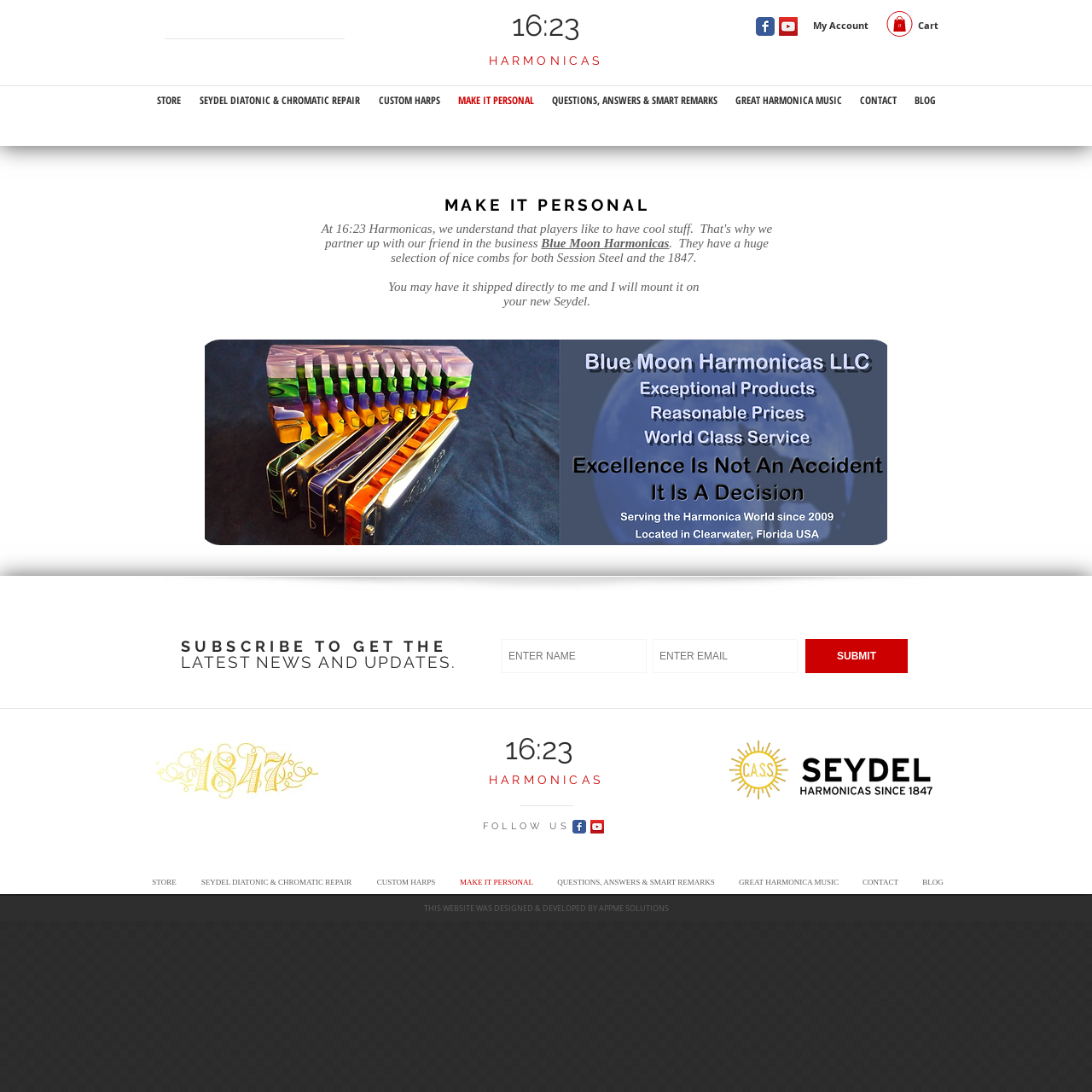Give an in-depth explanation of the webpage layout and content.

This webpage is about 16:23 Harmonicas, a company that partners with Blue Moon Harmonicas to offer cool products to harmonica players. At the top left, there is a site search iframe. Next to it, the company name "16:23" is displayed prominently. Below the company name, there is a social bar with links to the company's Facebook and YouTube pages, each accompanied by an icon. 

To the right of the social bar, there are links to "My Account" and a cart with 0 items. Below these links, there is a main navigation menu with options such as "STORE", "CUSTOM HARPS", "MAKE IT PERSONAL", and more.

The main content of the page is divided into two sections. The top section has a heading "MAKE IT PERSONAL" and describes the partnership with Blue Moon Harmonicas, which offers a huge selection of combs for harmonicas. There is also an image of a moon on the right side of this section.

The bottom section has several headings, including "SUBSCRIBE TO GET THE LATEST NEWS AND UPDATES", "16:23", "HARMONICAS", and "FOLLOW US". Below these headings, there are links to subscribe, visit the company's social media pages, and navigate to other parts of the website. At the very bottom, there is a link to the website's developer, Appme Solutions.